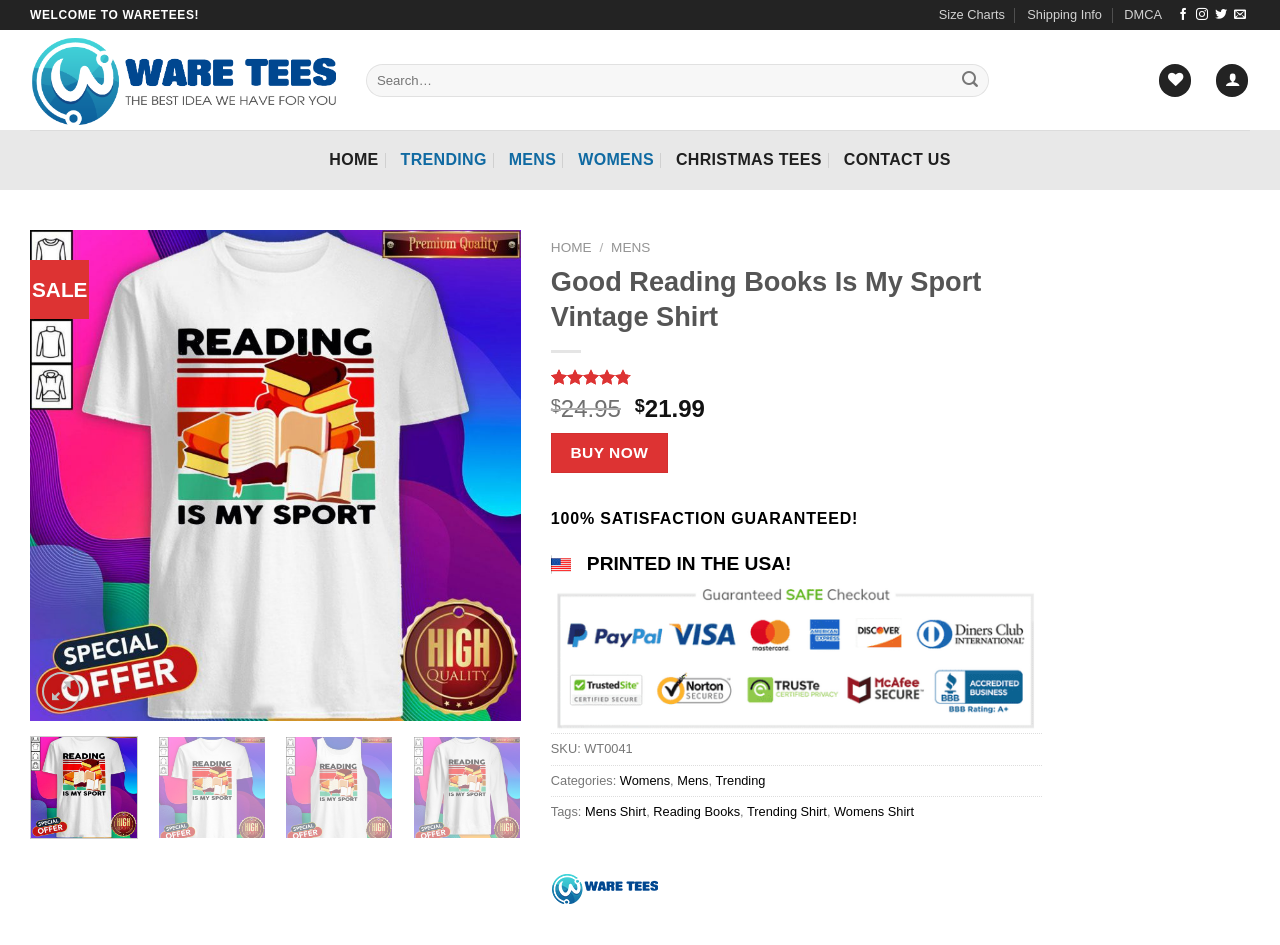Identify the main heading of the webpage and provide its text content.

Good Reading Books Is My Sport Vintage Shirt